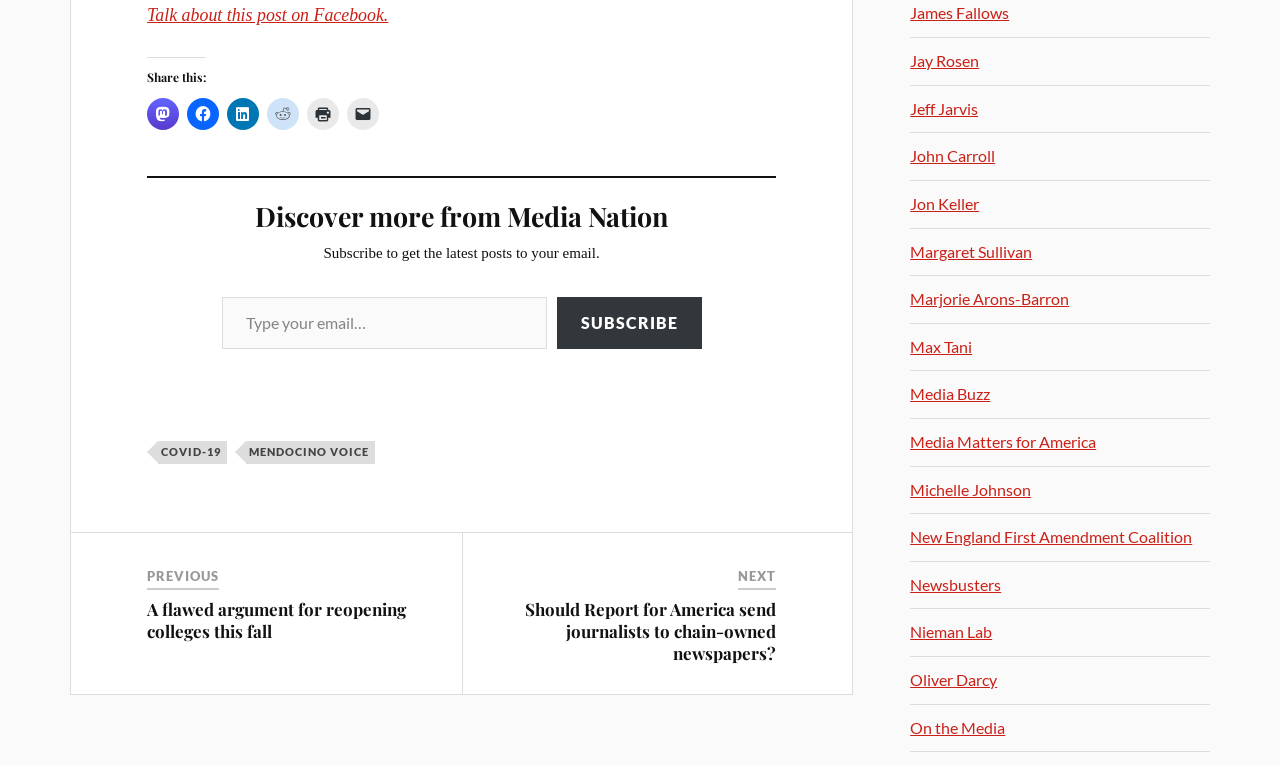Please identify the bounding box coordinates of the clickable region that I should interact with to perform the following instruction: "Share this post on Facebook". The coordinates should be expressed as four float numbers between 0 and 1, i.e., [left, top, right, bottom].

[0.146, 0.128, 0.171, 0.17]